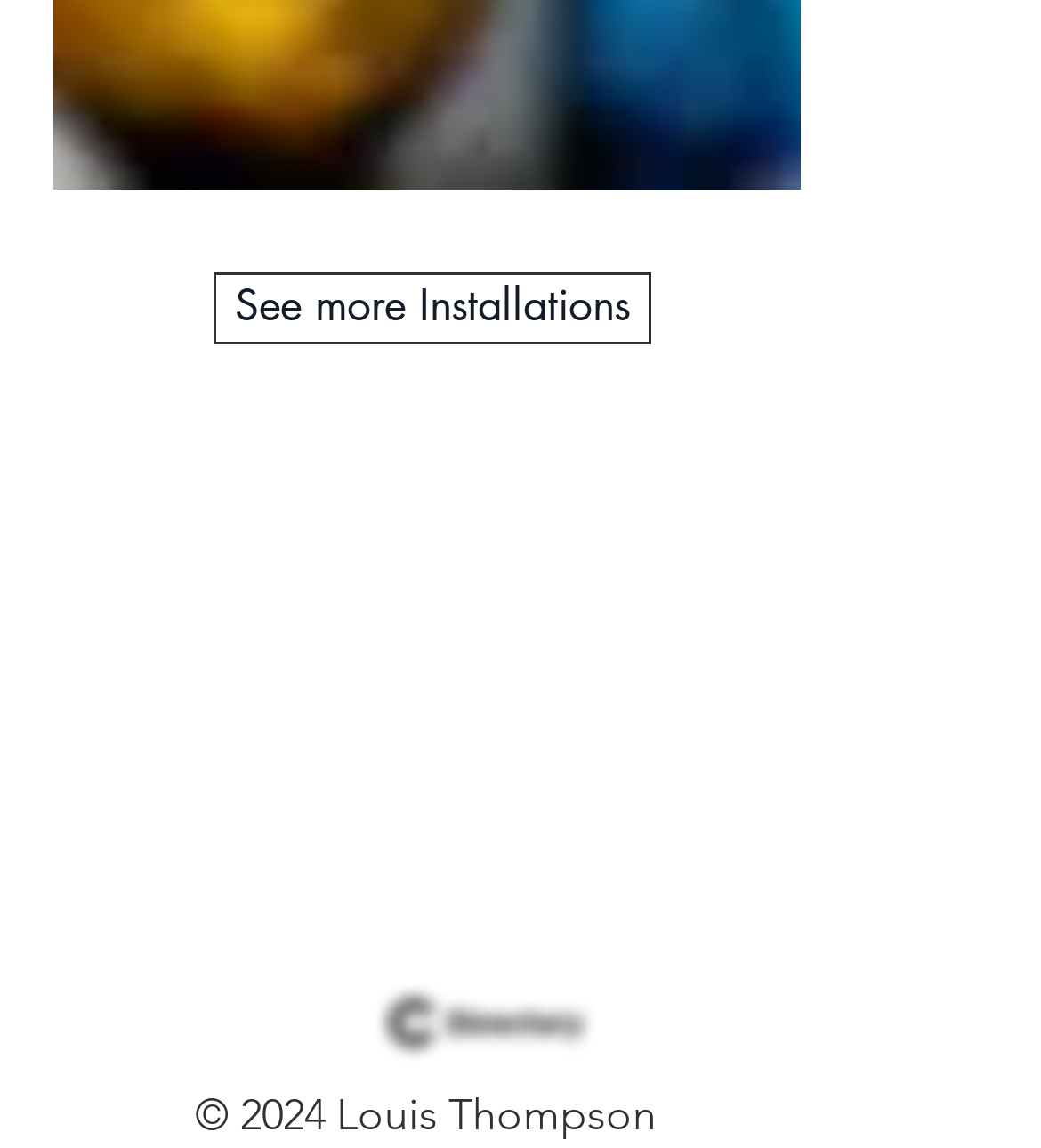What is the position of the social bar on the webpage?
Based on the image, give a concise answer in the form of a single word or short phrase.

Bottom